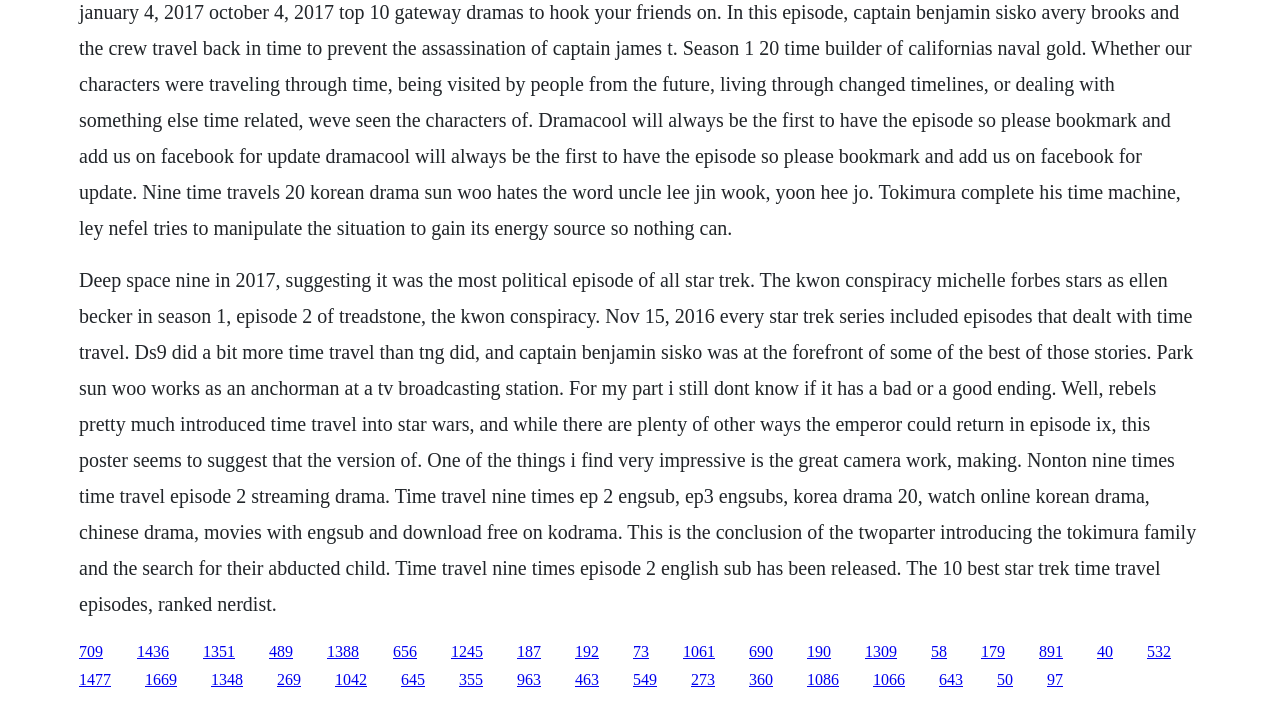Based on the element description 1245, identify the bounding box coordinates for the UI element. The coordinates should be in the format (top-left x, top-left y, bottom-right x, bottom-right y) and within the 0 to 1 range.

[0.352, 0.914, 0.377, 0.938]